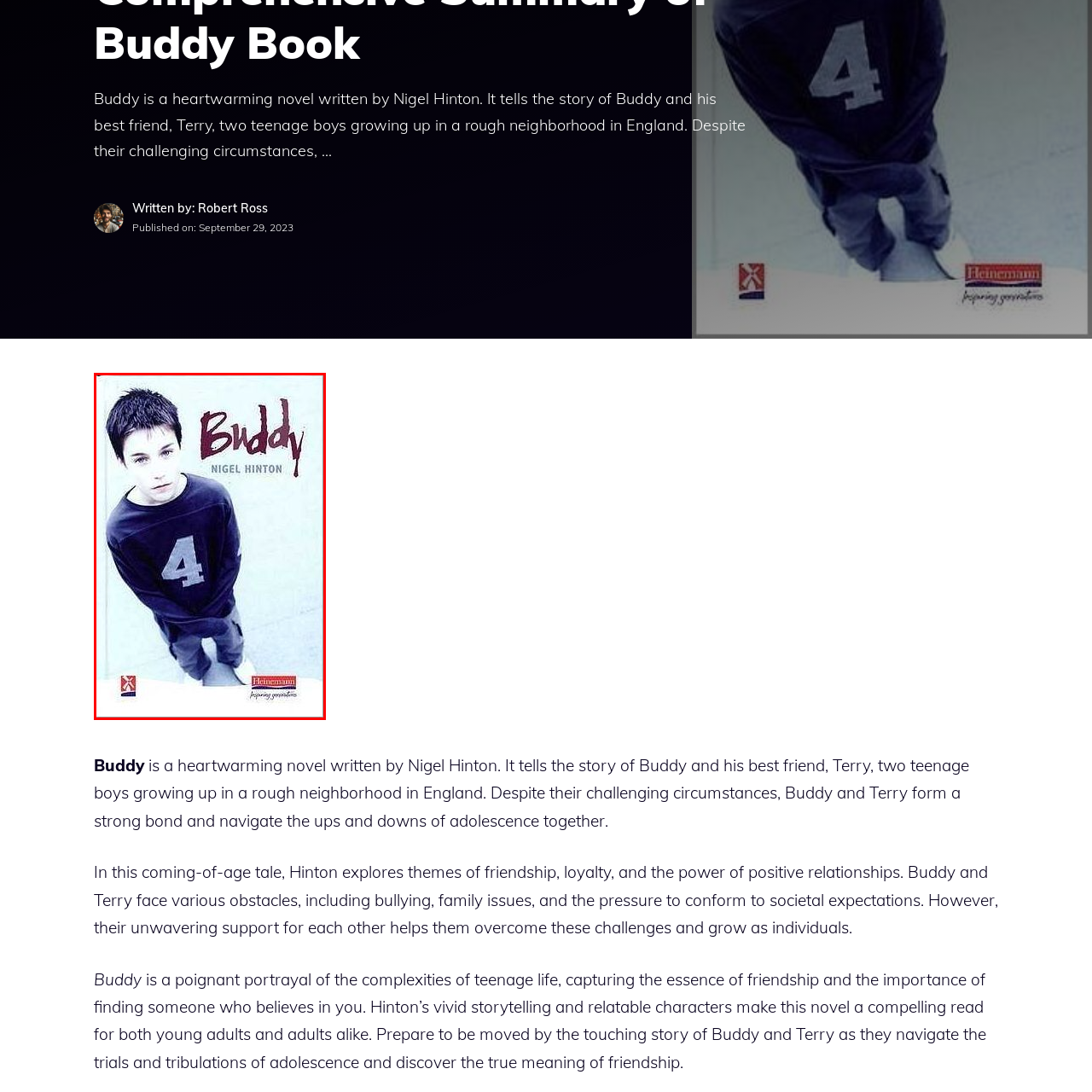Analyze the content inside the red box, What is the tone of the background in the image? Provide a short answer using a single word or phrase.

Softly muted